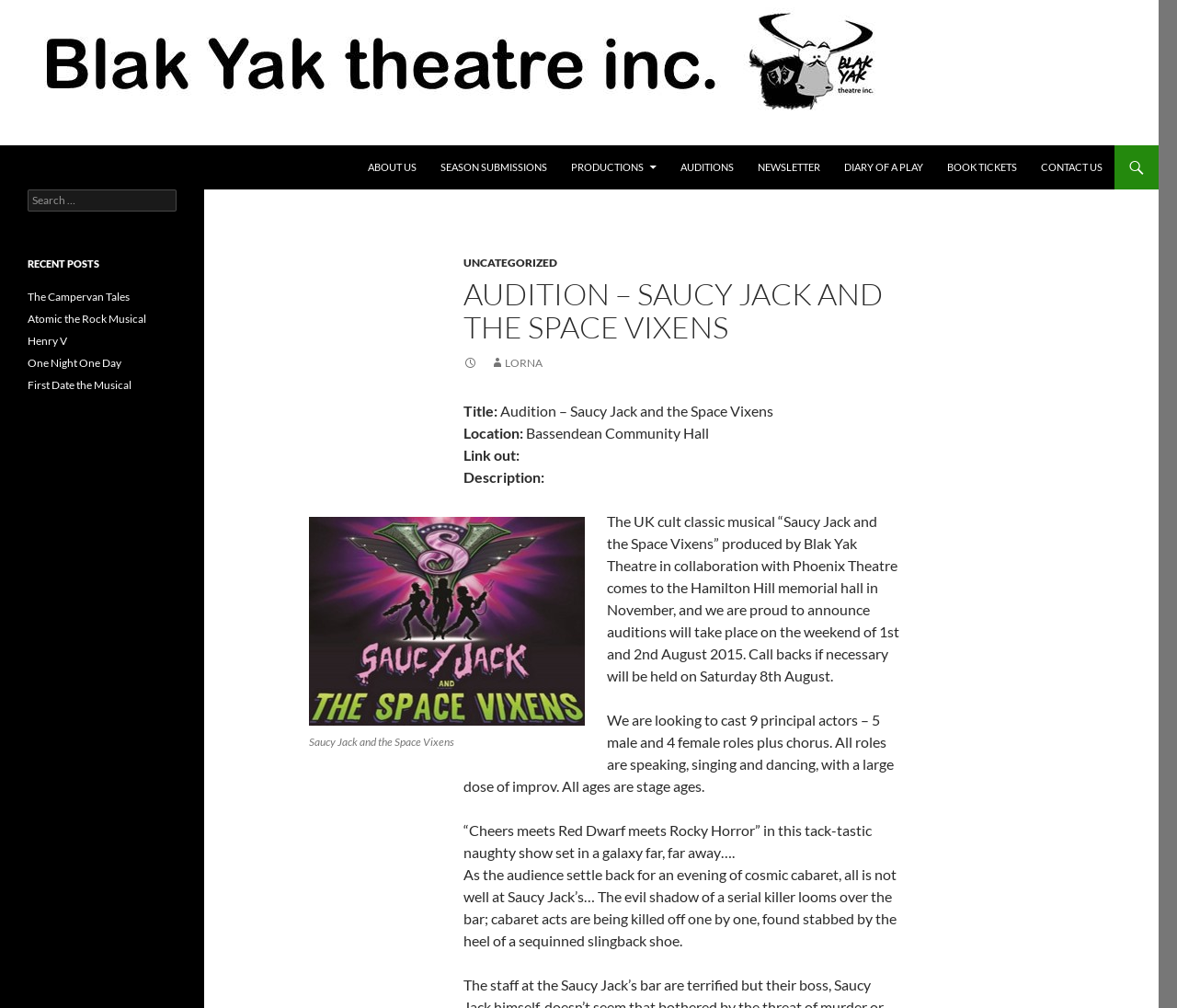Please mark the clickable region by giving the bounding box coordinates needed to complete this instruction: "View the 'SEASON SUBMISSIONS' page".

[0.365, 0.144, 0.474, 0.188]